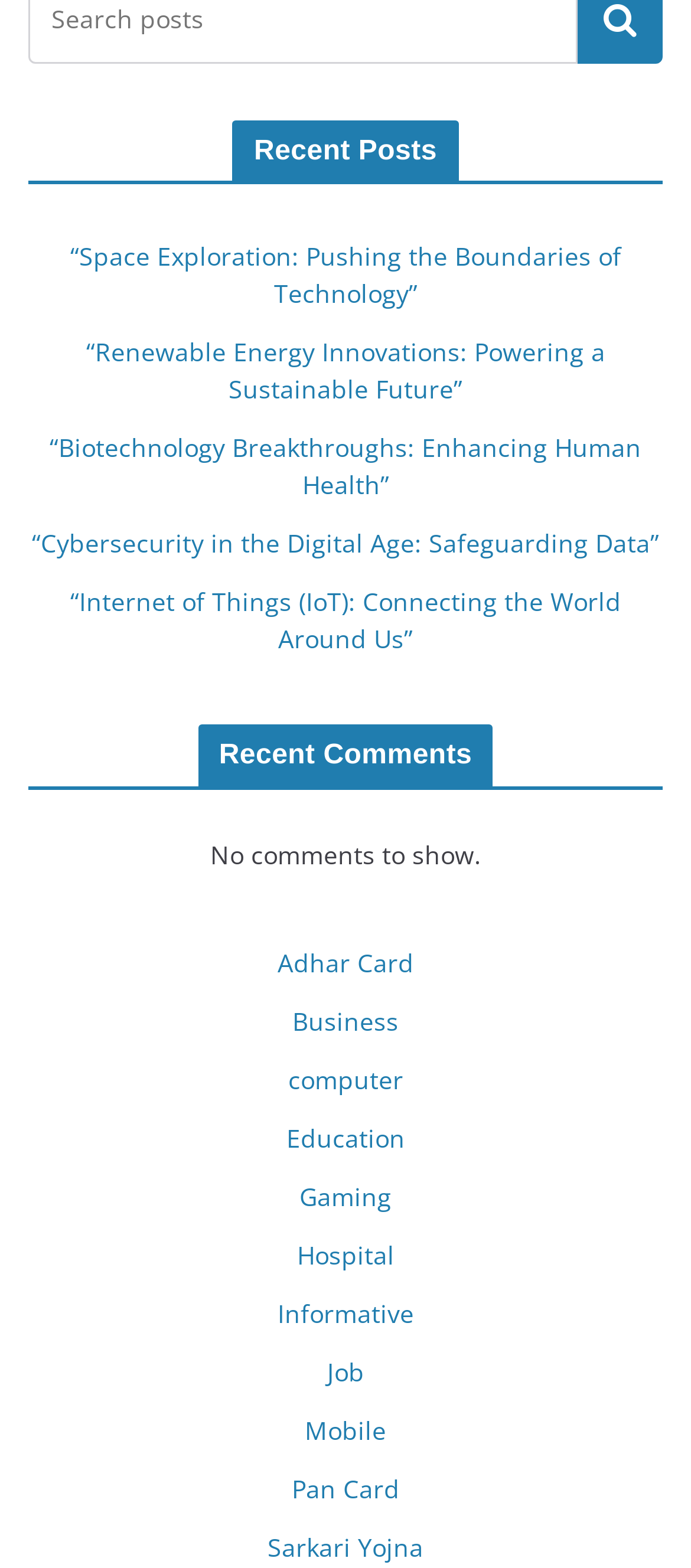Locate the bounding box coordinates of the clickable element to fulfill the following instruction: "explore informative articles". Provide the coordinates as four float numbers between 0 and 1 in the format [left, top, right, bottom].

[0.401, 0.827, 0.599, 0.849]